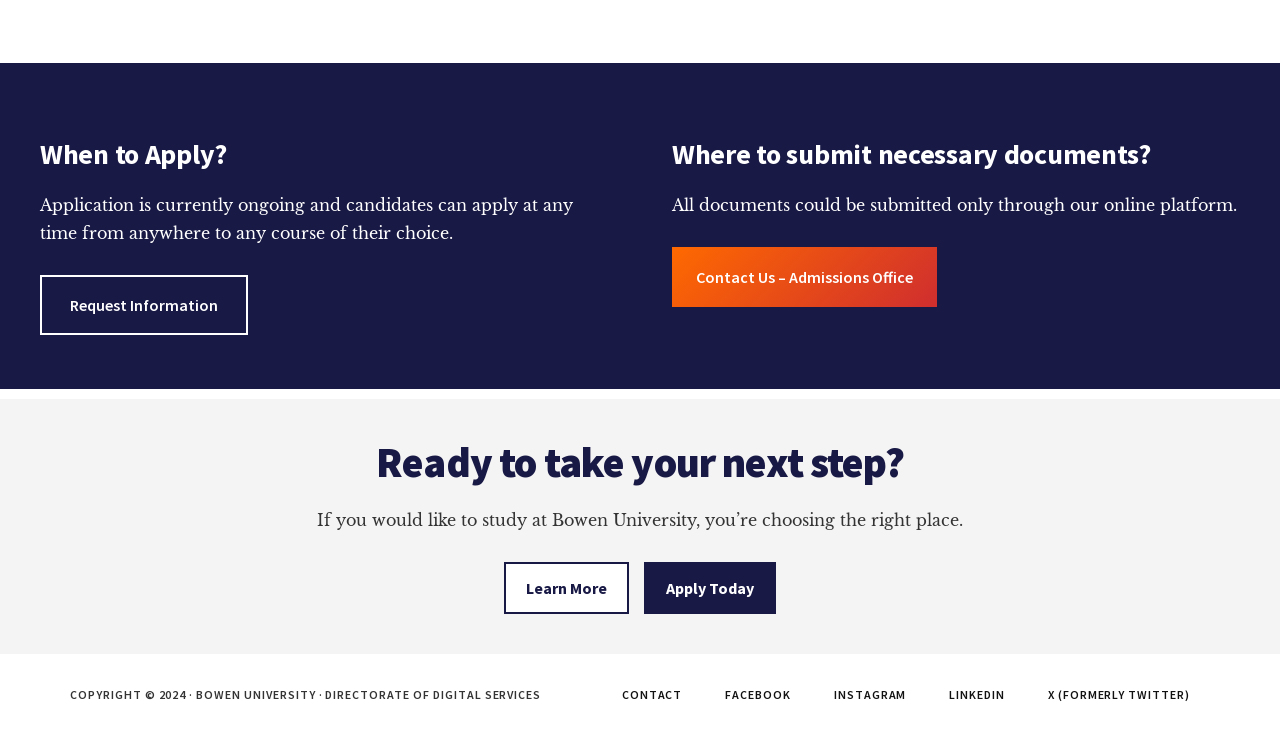Given the description of a UI element: "Bookmarklet (drag to bookmarks)", identify the bounding box coordinates of the matching element in the webpage screenshot.

None